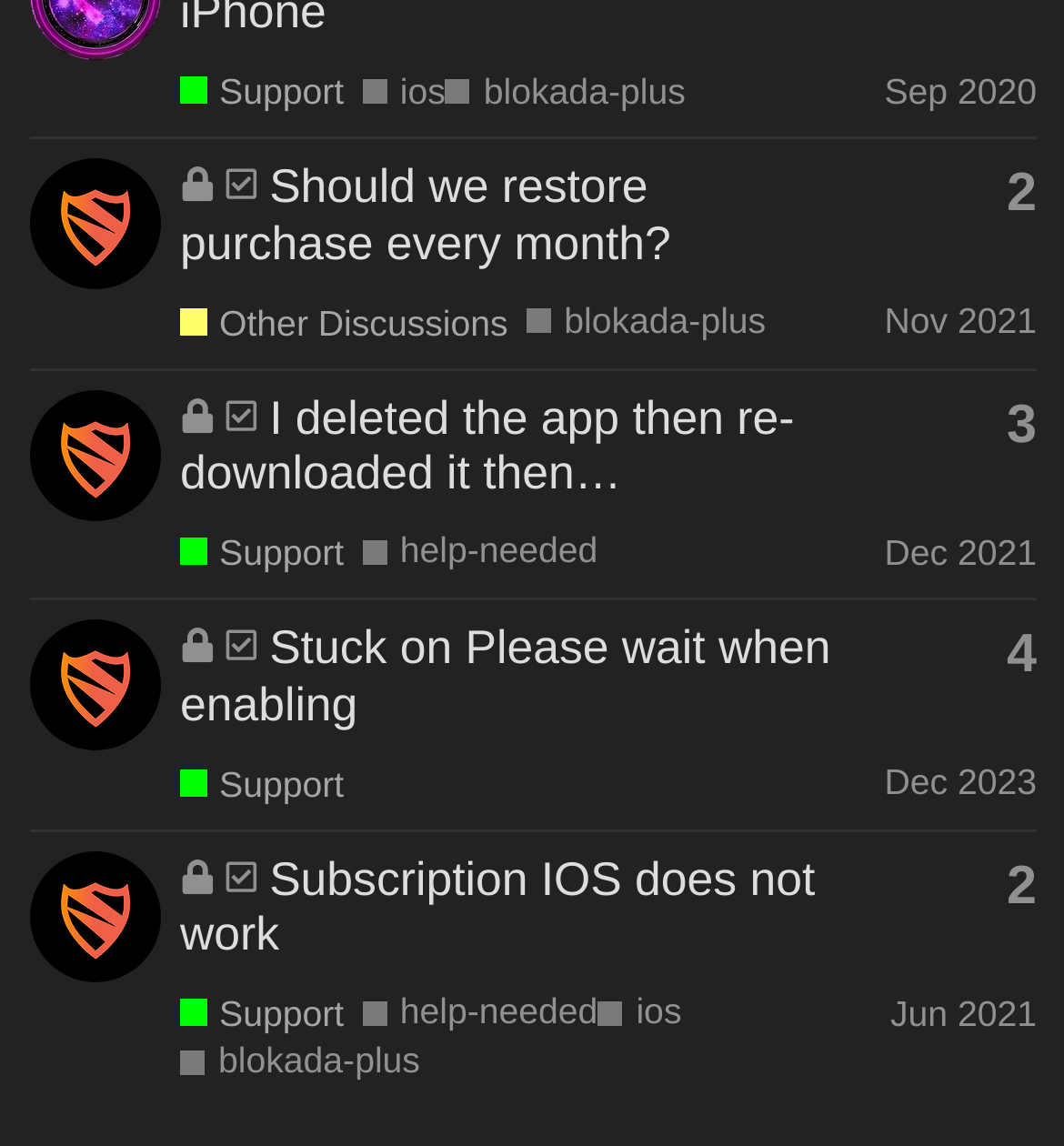What is the tag of the third topic?
Look at the screenshot and provide an in-depth answer.

I inspected the third gridcell element and found a link element with the text 'Support', which is one of the tags of the topic.